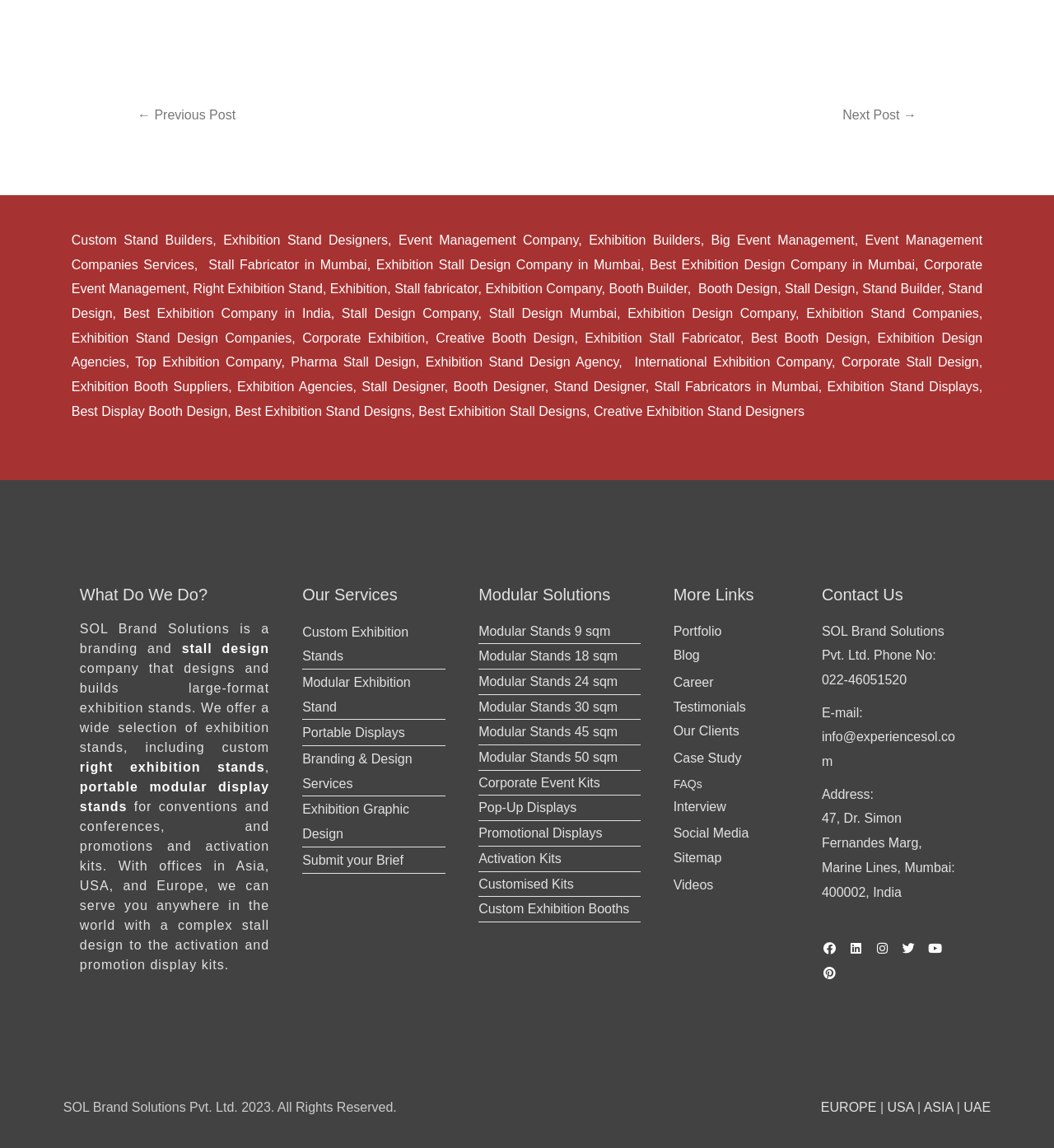Please provide a brief answer to the following inquiry using a single word or phrase:
How many links are there on the page?

Over 60